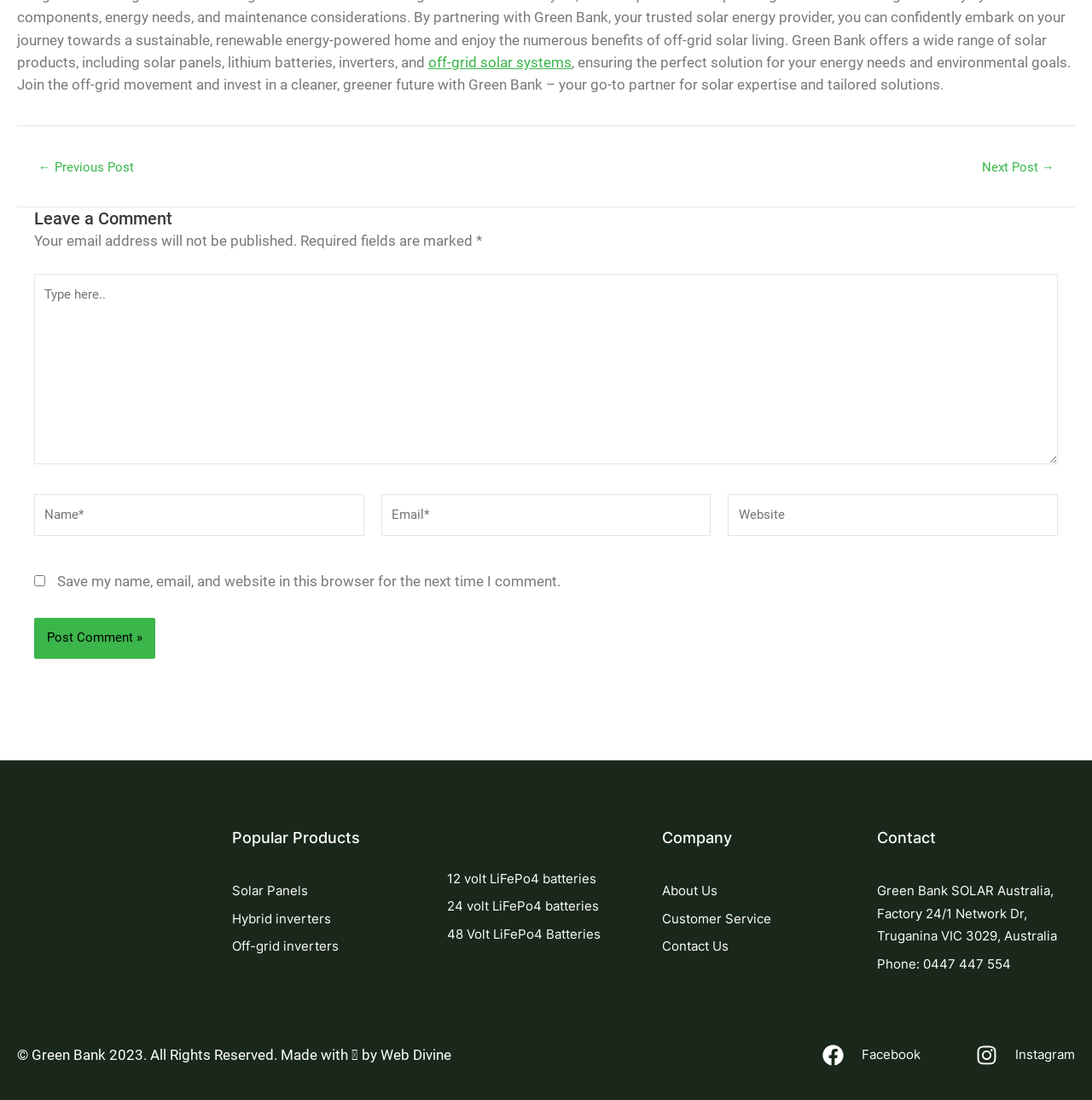Please locate the bounding box coordinates of the region I need to click to follow this instruction: "Click on the 'Post Comment »' button".

[0.031, 0.562, 0.142, 0.599]